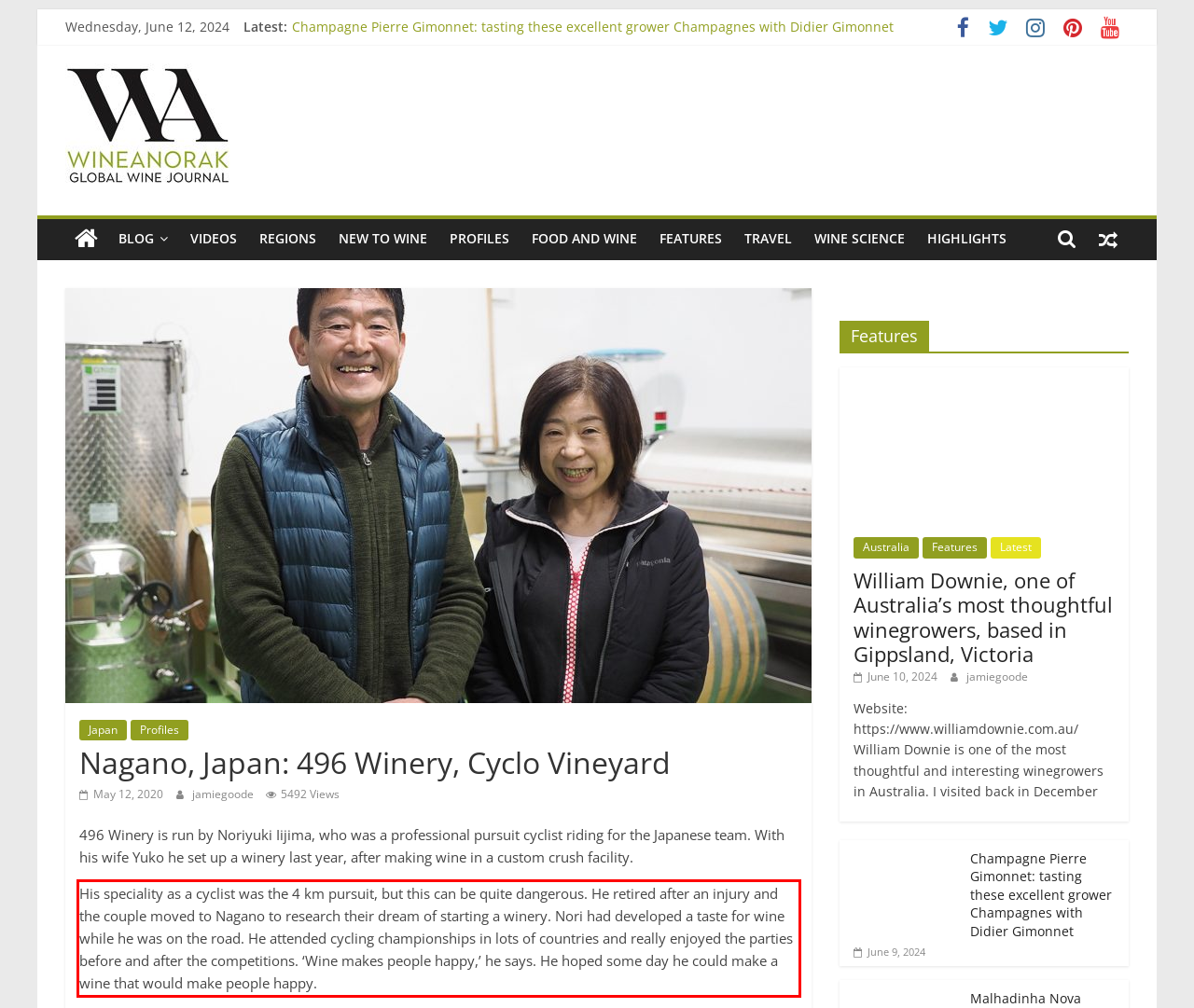Using the provided webpage screenshot, identify and read the text within the red rectangle bounding box.

His speciality as a cyclist was the 4 km pursuit, but this can be quite dangerous. He retired after an injury and the couple moved to Nagano to research their dream of starting a winery. Nori had developed a taste for wine while he was on the road. He attended cycling championships in lots of countries and really enjoyed the parties before and after the competitions. ‘Wine makes people happy,’ he says. He hoped some day he could make a wine that would make people happy.